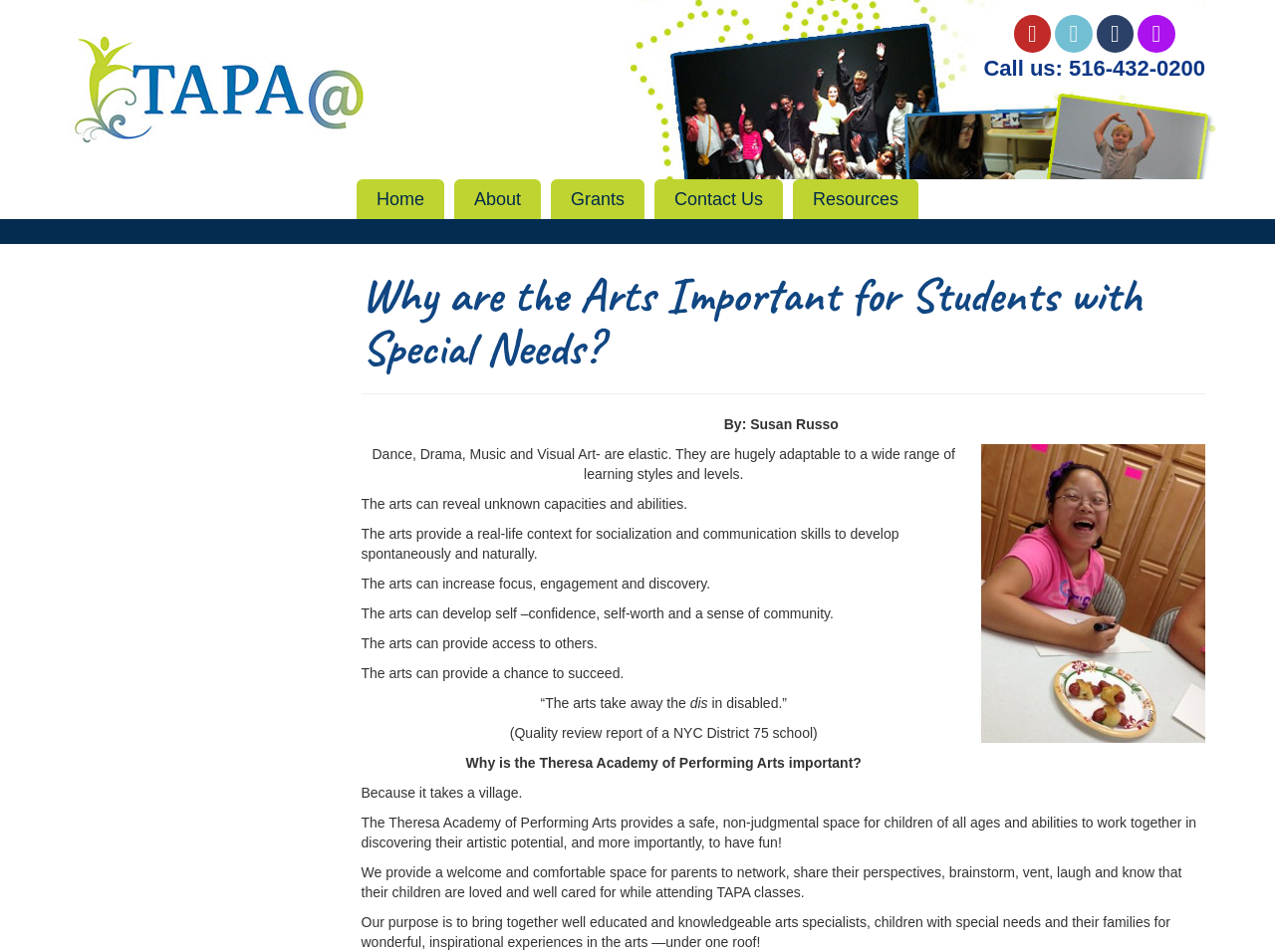What are the four arts mentioned?
Examine the image and provide an in-depth answer to the question.

The four arts are mentioned in the text 'Dance, Drama, Music and Visual Art- are elastic.' which is located below the main heading.